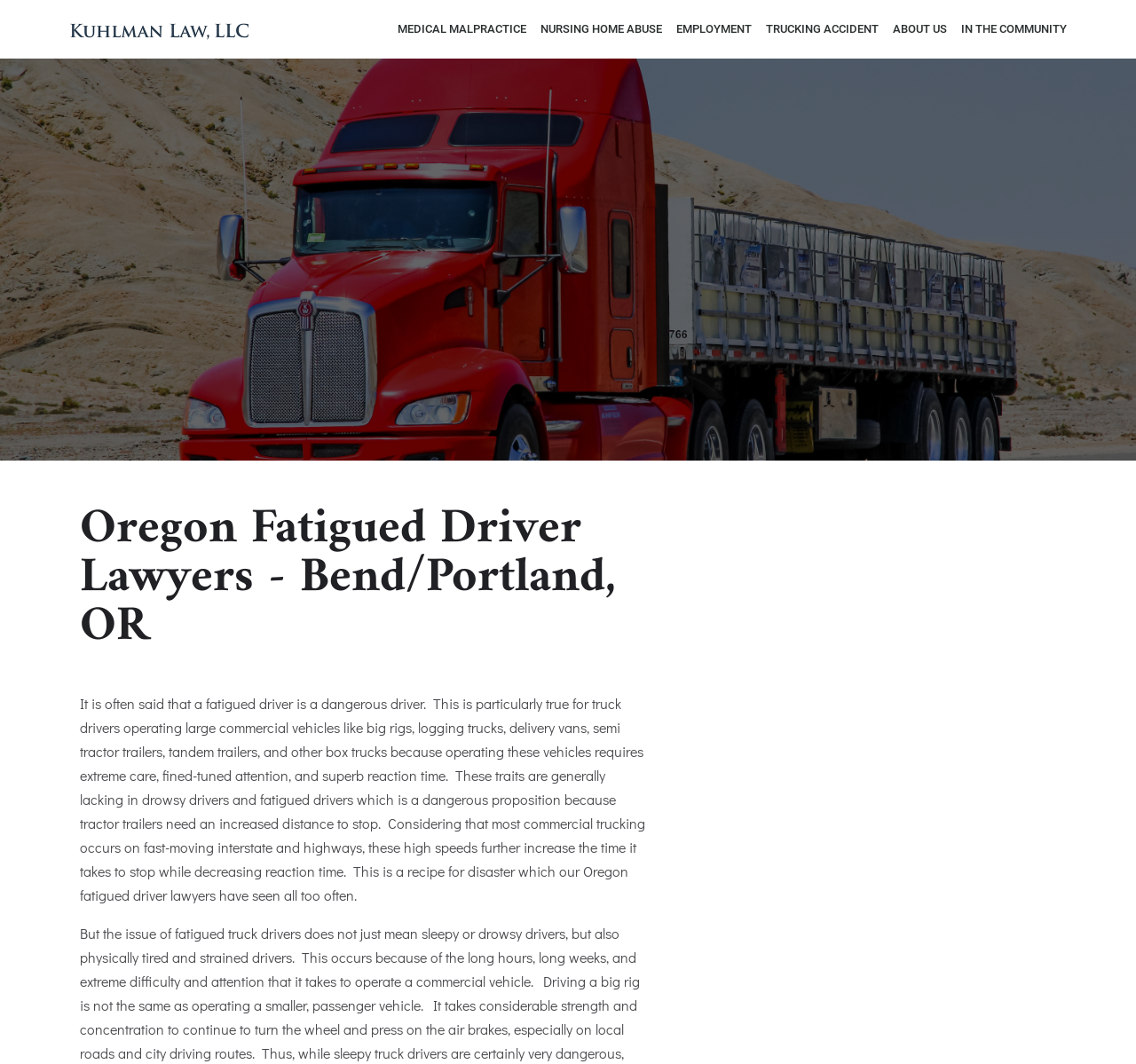What type of vehicles are mentioned as requiring extreme care?
Answer the question in as much detail as possible.

I read the paragraph that starts with 'This is particularly true for truck drivers operating large commercial vehicles...' which lists these types of vehicles as requiring extreme care.